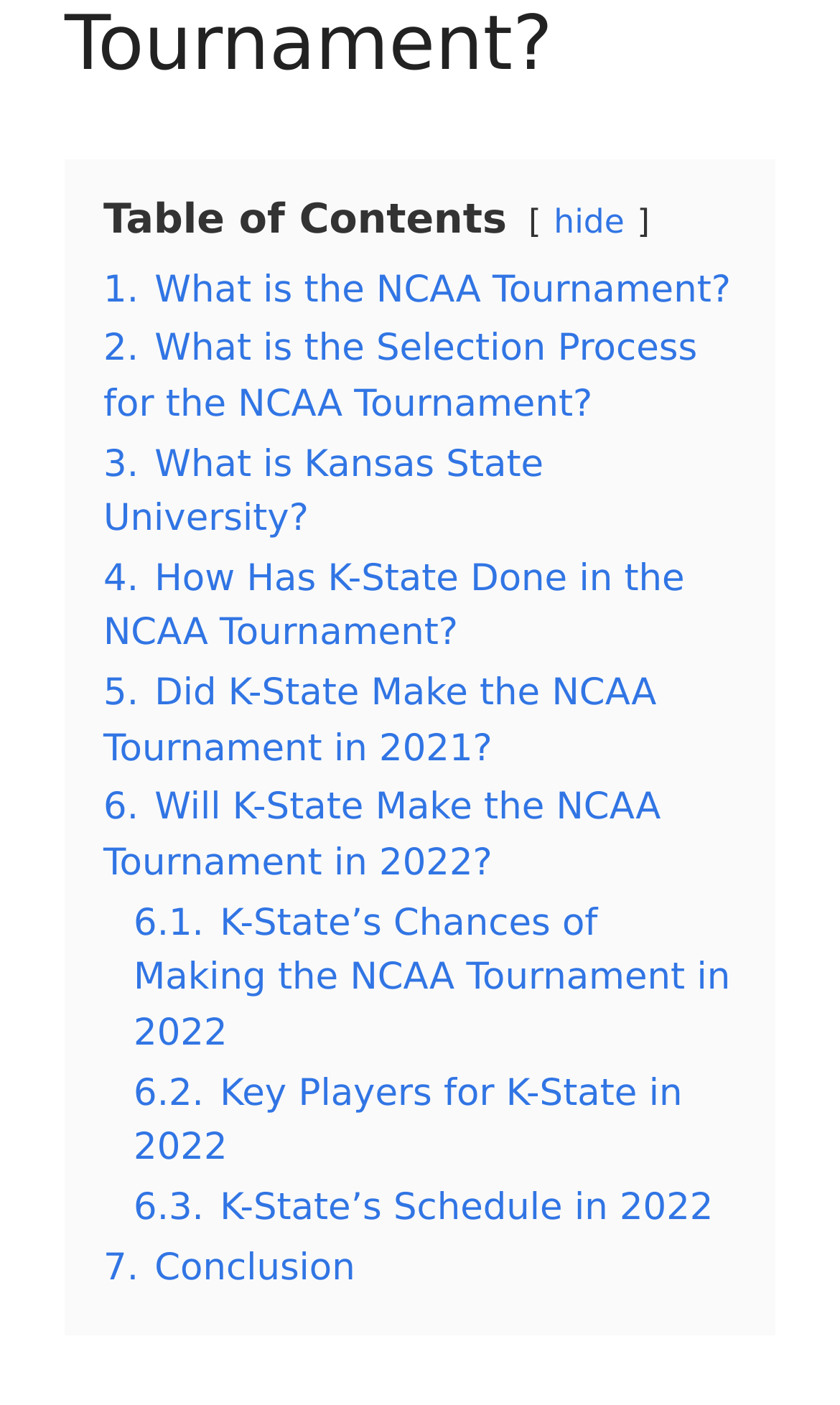Please determine the bounding box coordinates for the element that should be clicked to follow these instructions: "View 'K-State’s Chances of Making the NCAA Tournament in 2022'".

[0.159, 0.642, 0.869, 0.751]